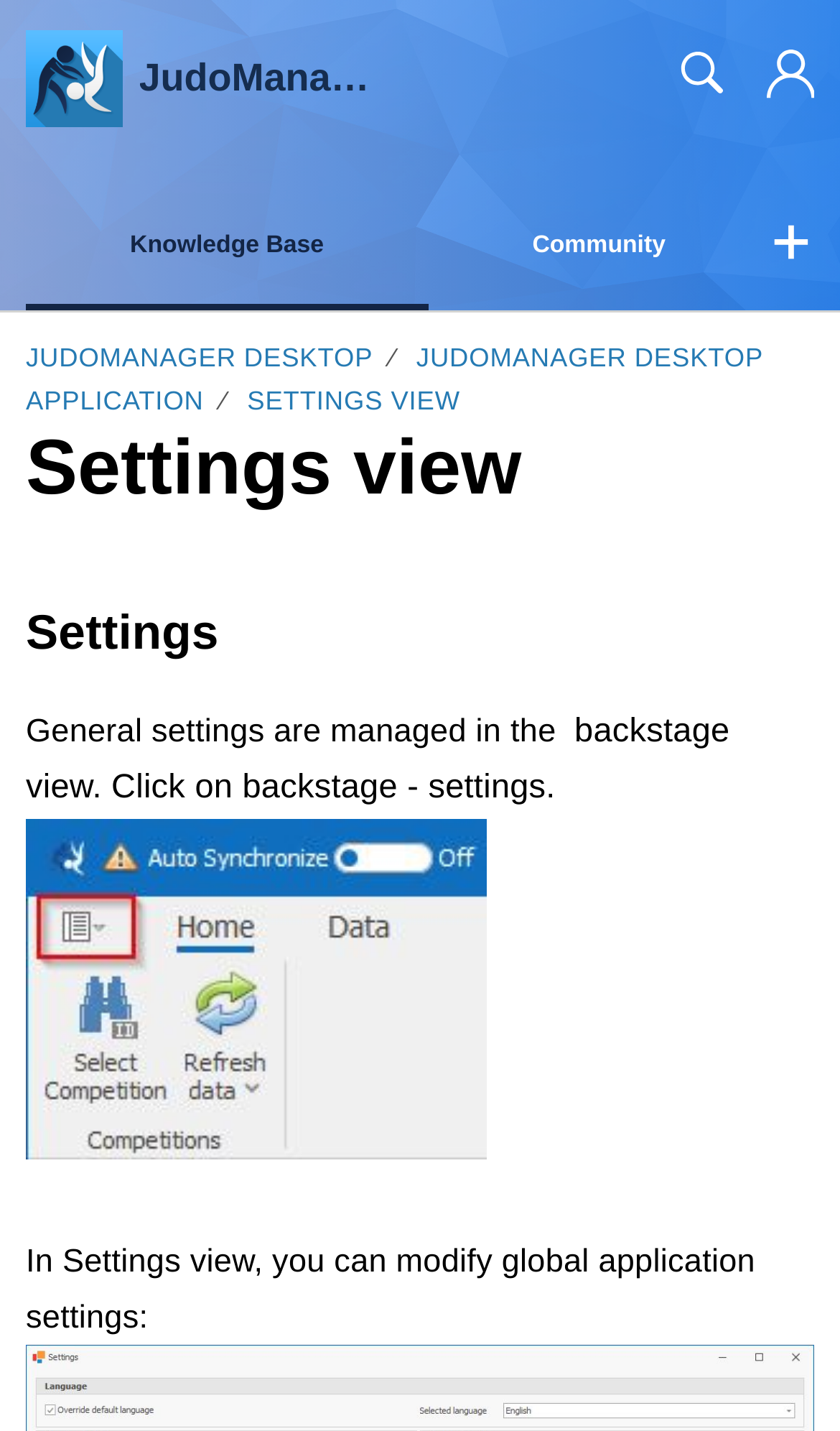Please locate the bounding box coordinates of the element that should be clicked to achieve the given instruction: "Visit Community".

[0.634, 0.163, 0.792, 0.181]